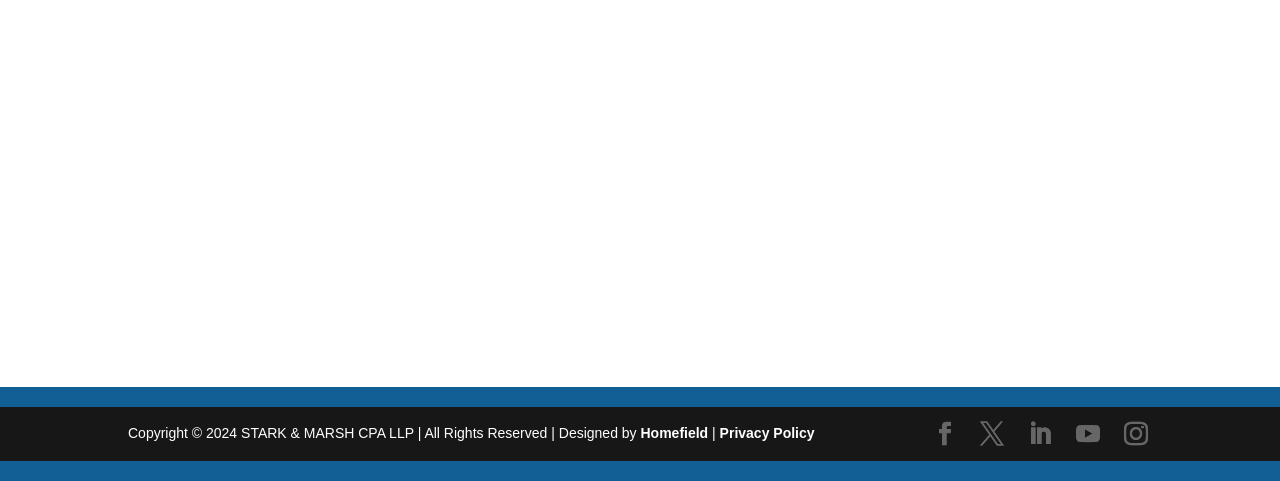Kindly respond to the following question with a single word or a brief phrase: 
How many social media links are present at the bottom of the page?

4